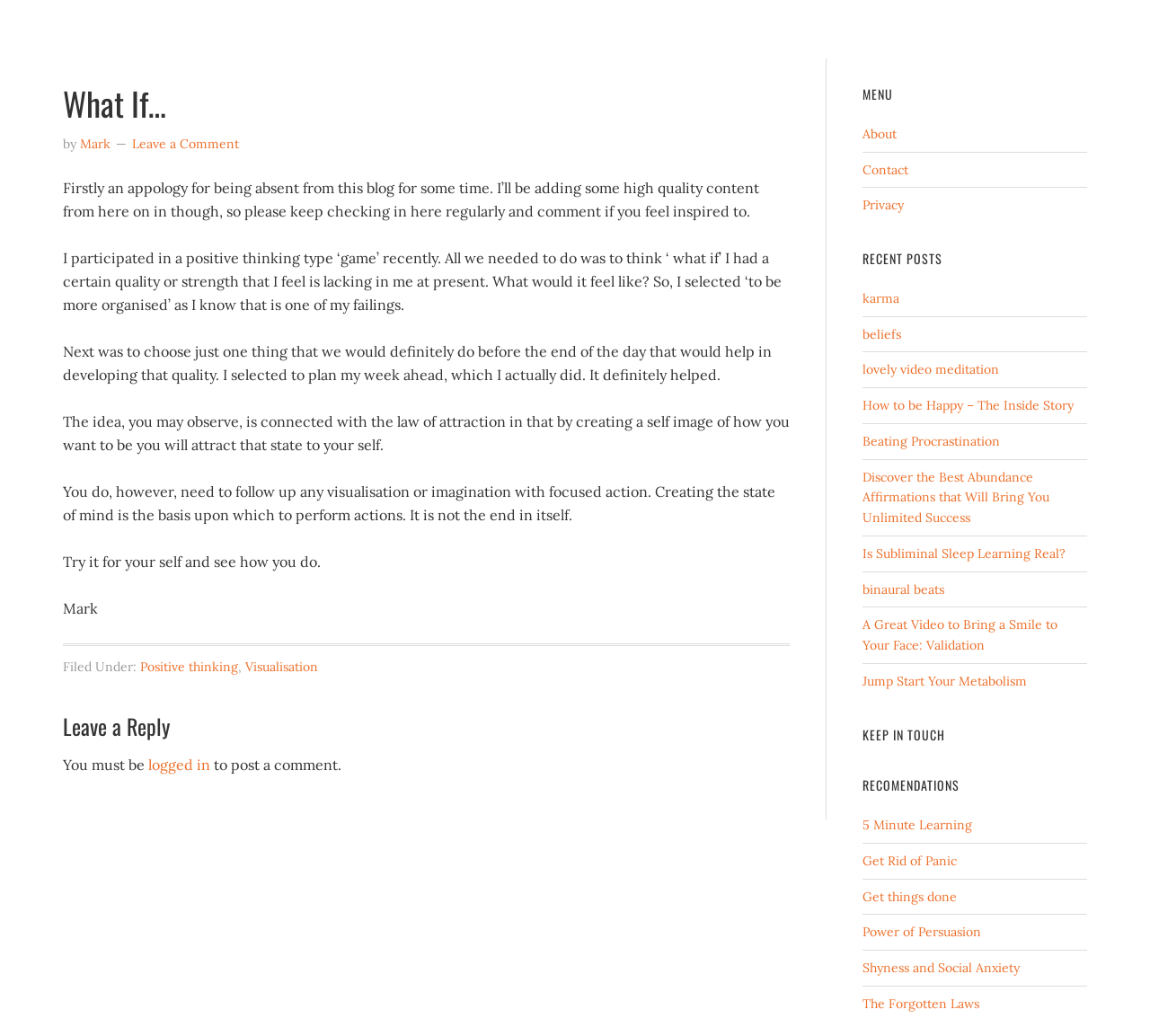Determine the bounding box coordinates of the UI element that matches the following description: "Is Subliminal Sleep Learning Real?". The coordinates should be four float numbers between 0 and 1 in the format [left, top, right, bottom].

[0.75, 0.526, 0.927, 0.542]